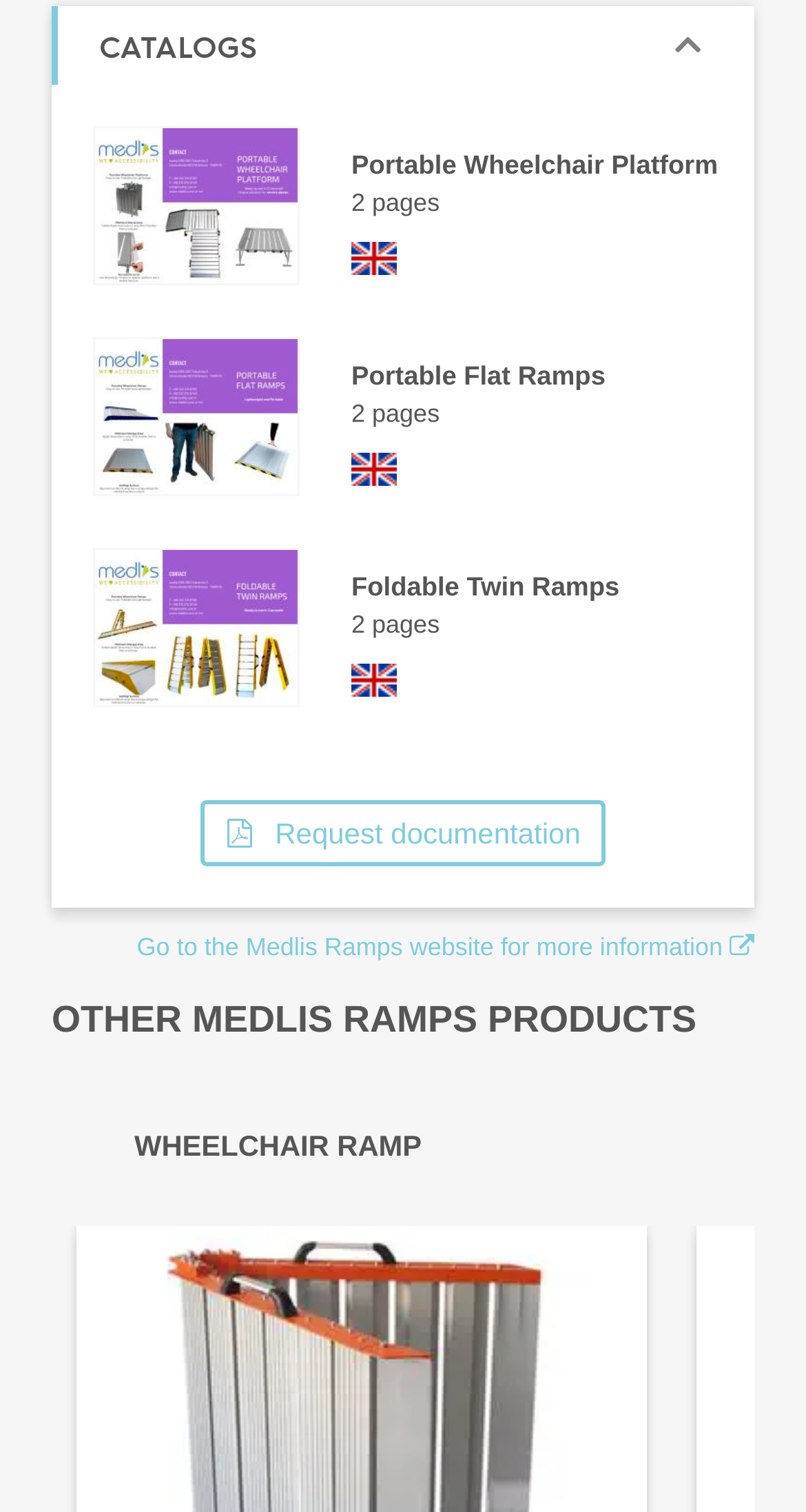What is the category of the products listed?
Give a single word or phrase answer based on the content of the image.

Wheelchair Ramps